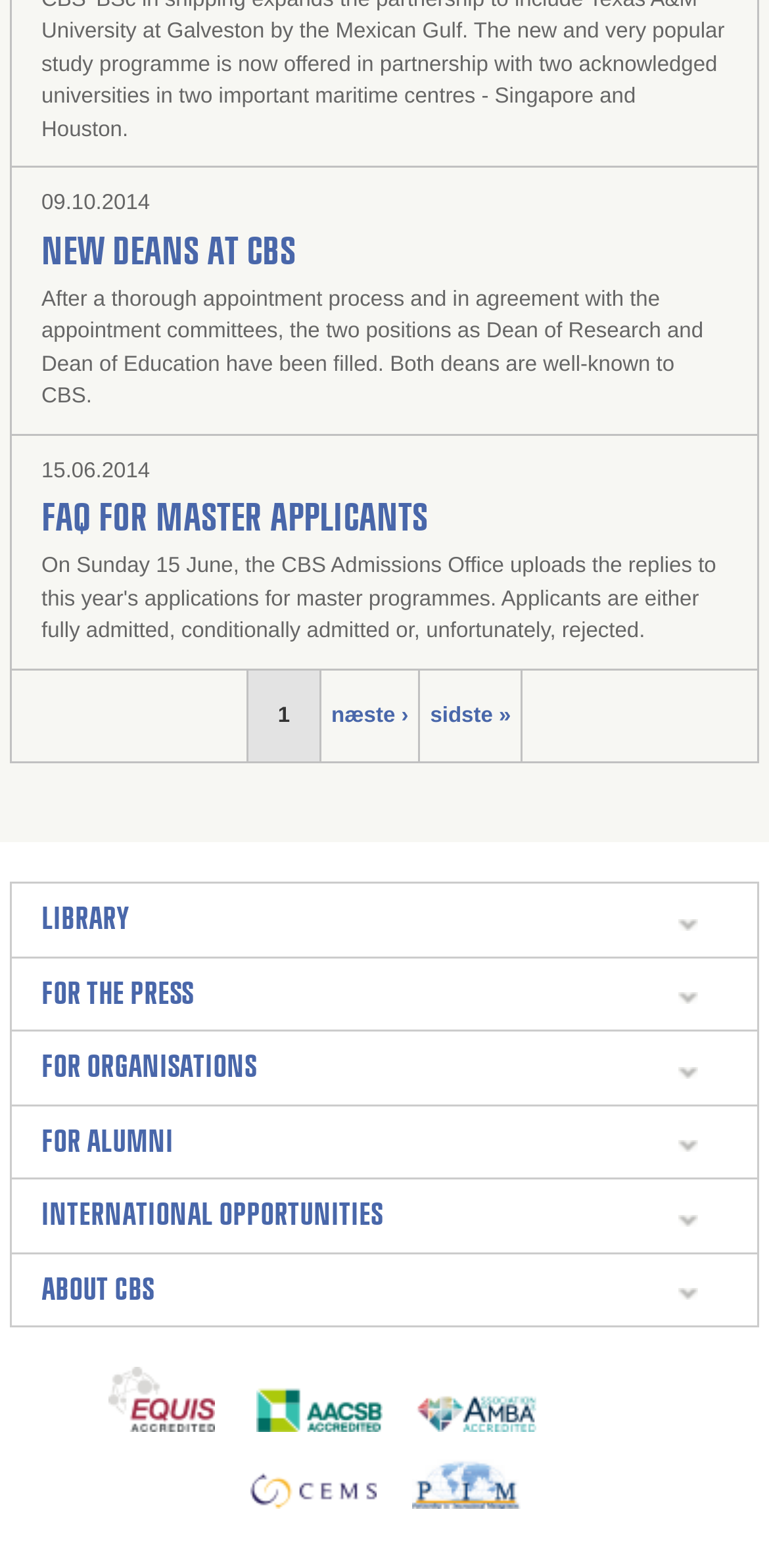Find the bounding box coordinates of the element's region that should be clicked in order to follow the given instruction: "Click on 'NEW DEANS AT CBS'". The coordinates should consist of four float numbers between 0 and 1, i.e., [left, top, right, bottom].

[0.054, 0.148, 0.385, 0.172]